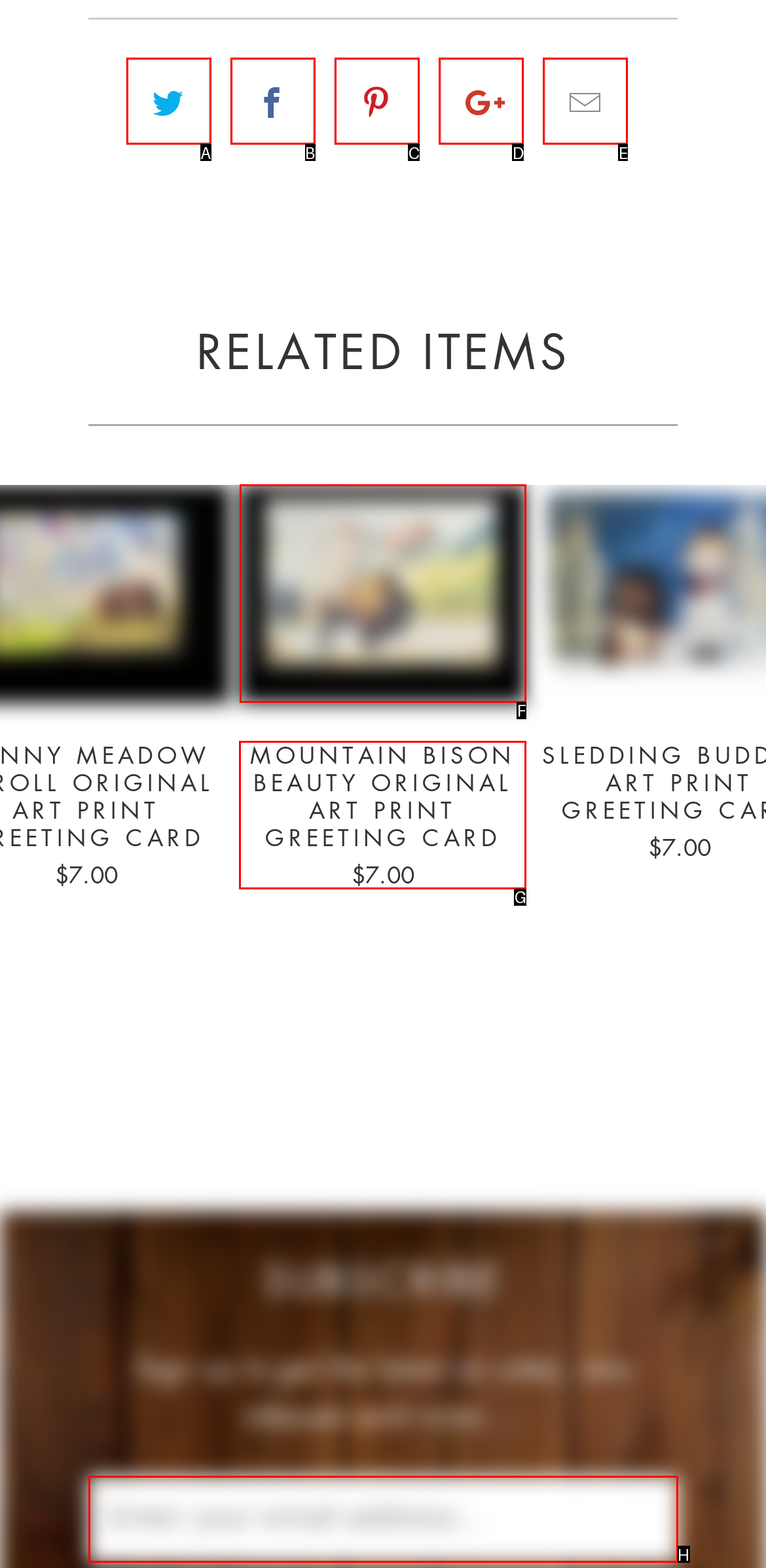Identify the correct letter of the UI element to click for this task: view Mountain Bison Beauty Original Art Print Greeting Card
Respond with the letter from the listed options.

F